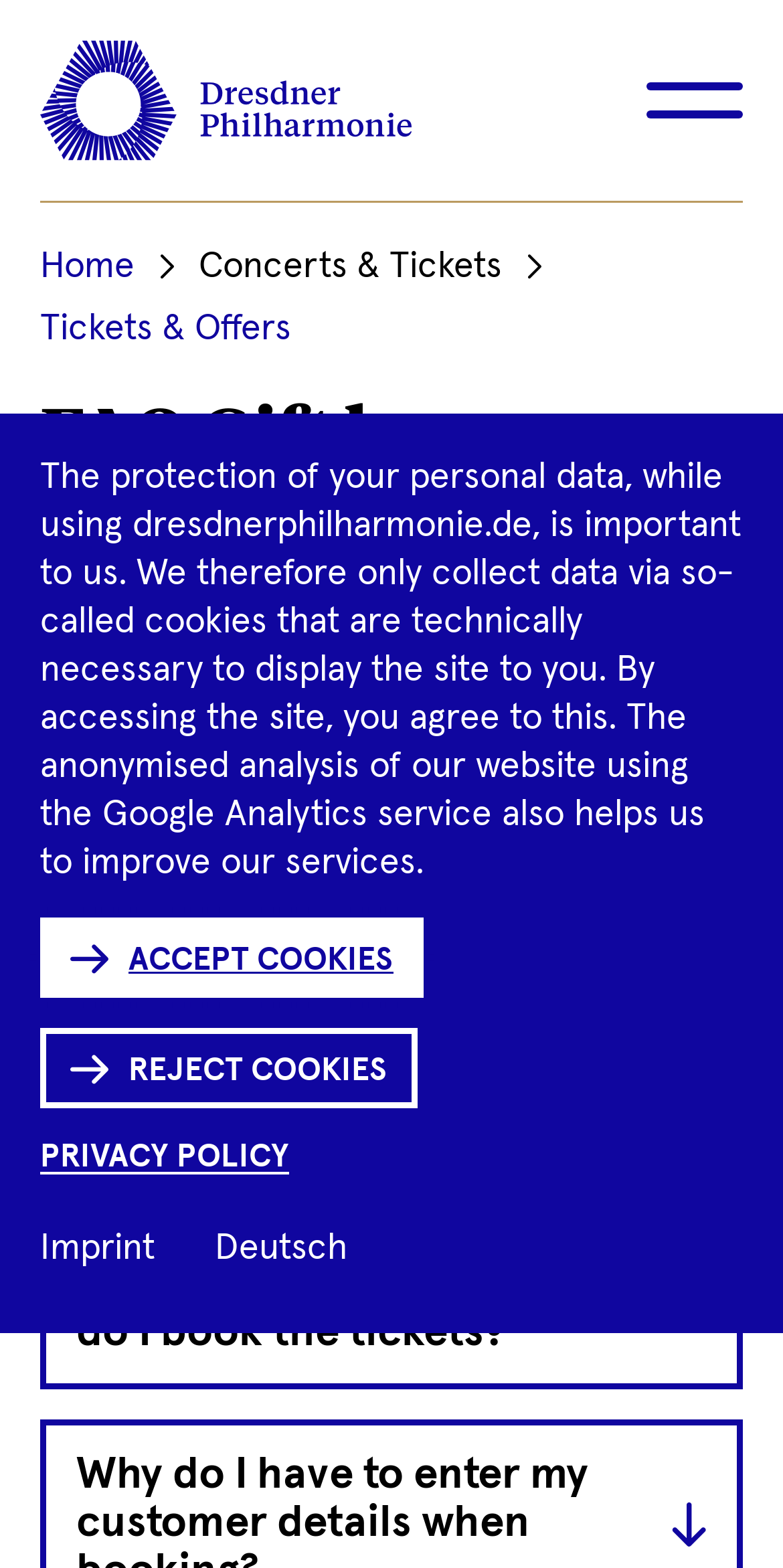Locate the bounding box of the user interface element based on this description: "Privacy Policy".

[0.051, 0.726, 0.369, 0.749]